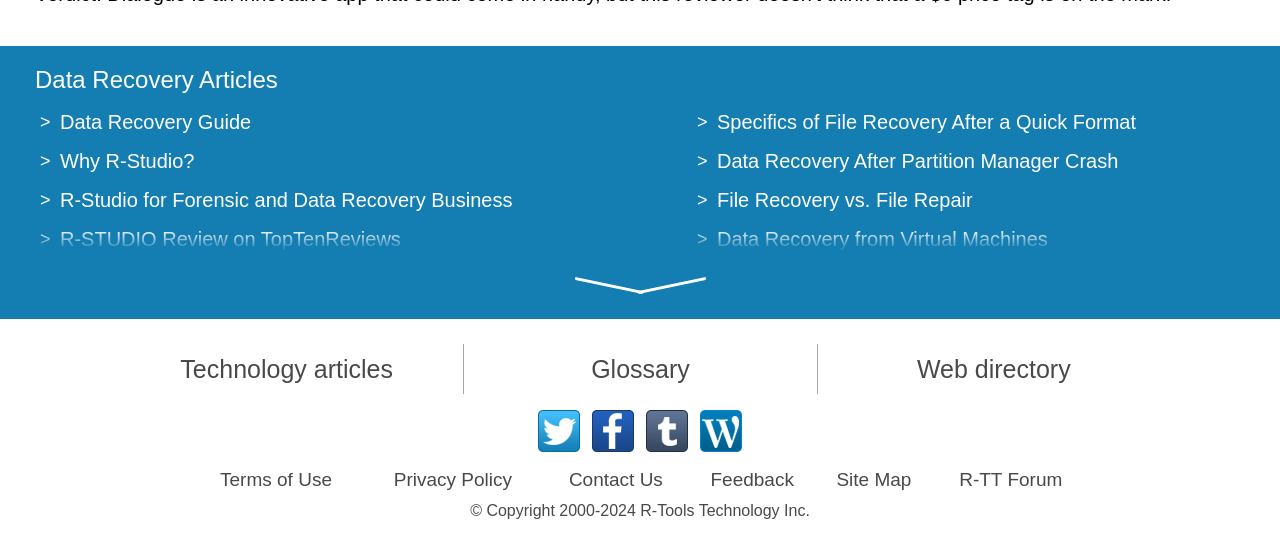Please locate the bounding box coordinates of the element that needs to be clicked to achieve the following instruction: "Learn about R-Studio for Forensic and Data Recovery Business". The coordinates should be four float numbers between 0 and 1, i.e., [left, top, right, bottom].

[0.047, 0.346, 0.4, 0.387]